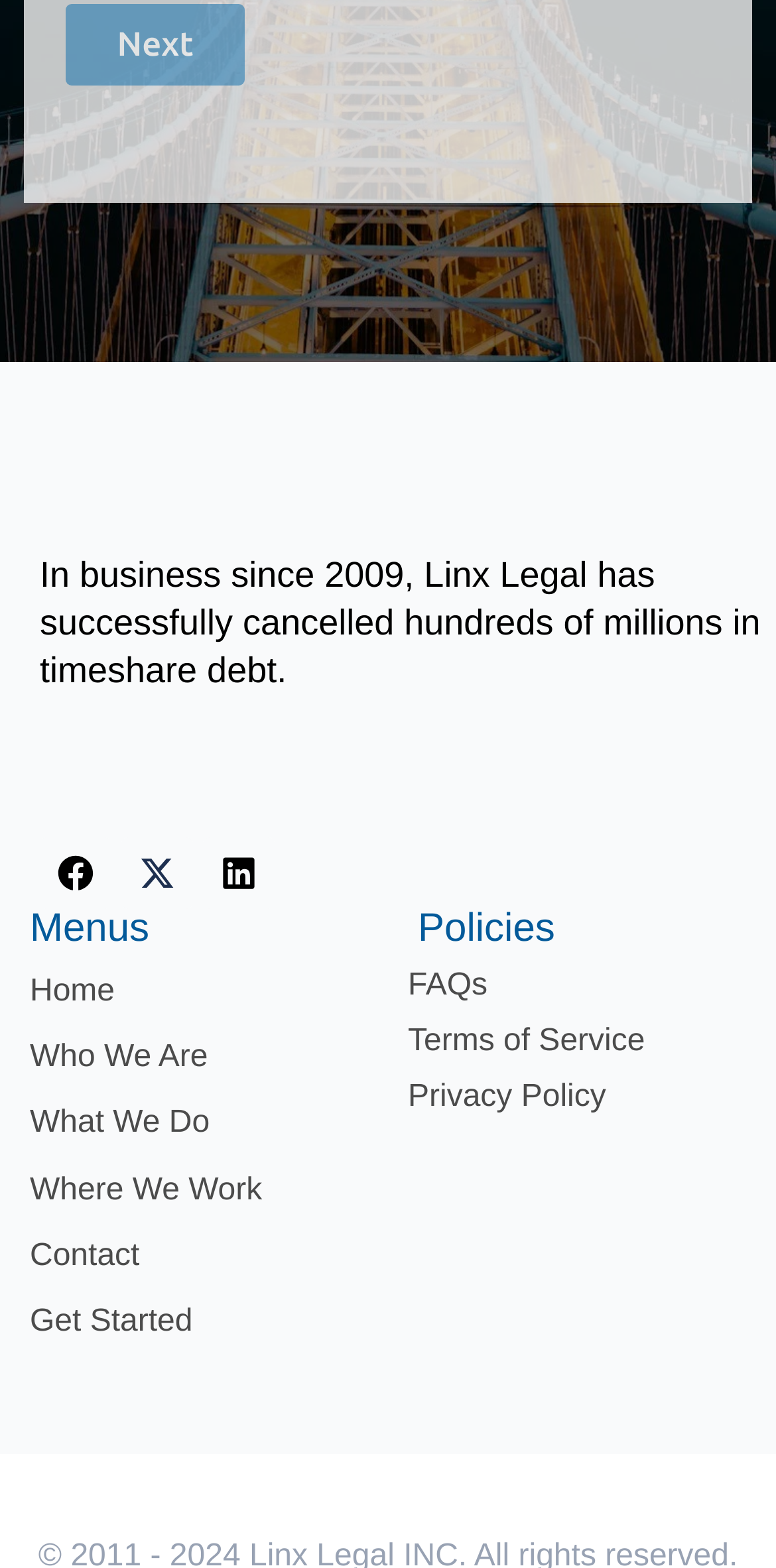Is the 'Next' button enabled?
Please provide a single word or phrase answer based on the image.

No